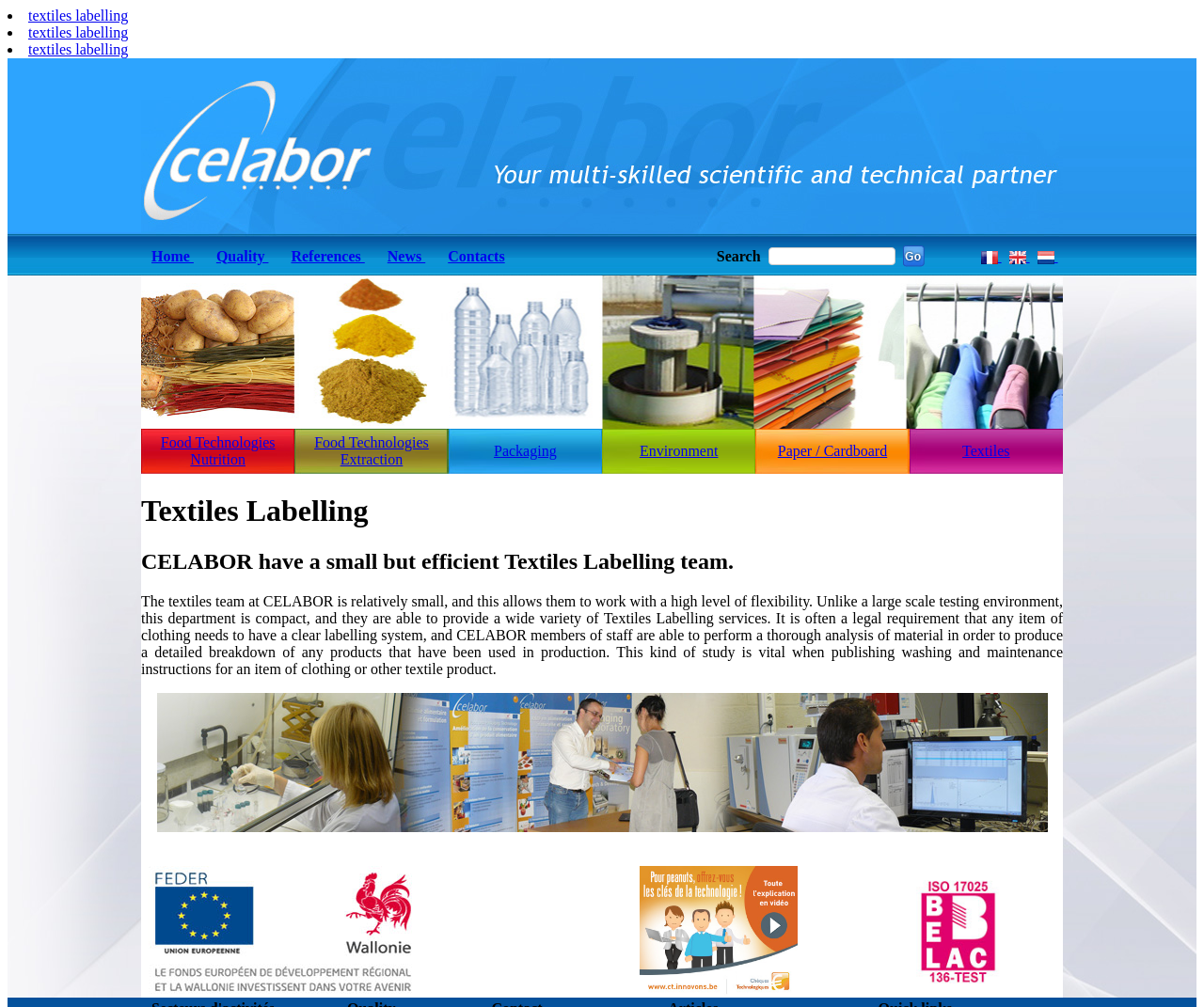Locate the bounding box coordinates of the element's region that should be clicked to carry out the following instruction: "Search for something". The coordinates need to be four float numbers between 0 and 1, i.e., [left, top, right, bottom].

None